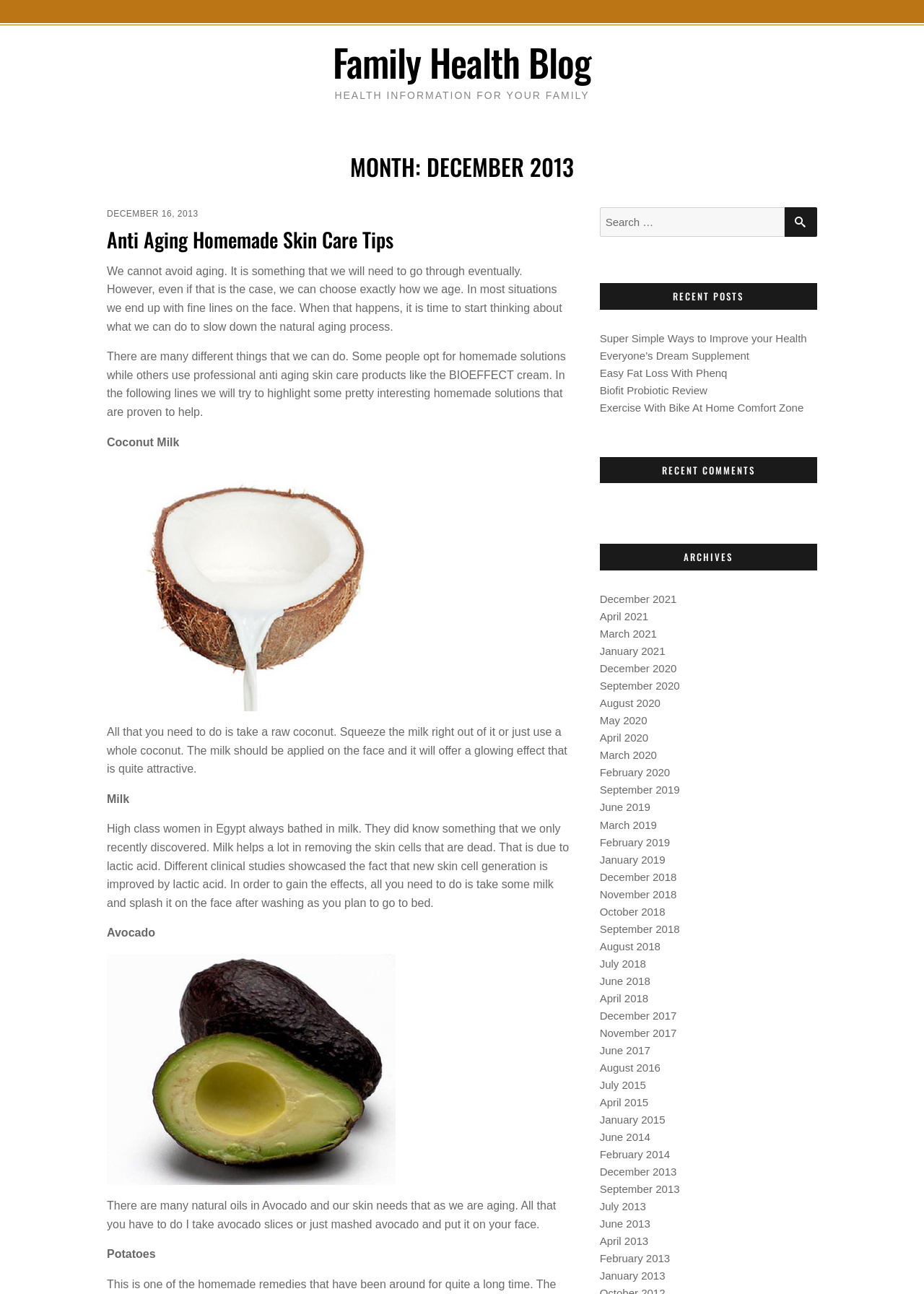Identify the bounding box coordinates of the clickable region necessary to fulfill the following instruction: "Search for health information". The bounding box coordinates should be four float numbers between 0 and 1, i.e., [left, top, right, bottom].

[0.649, 0.16, 0.884, 0.187]